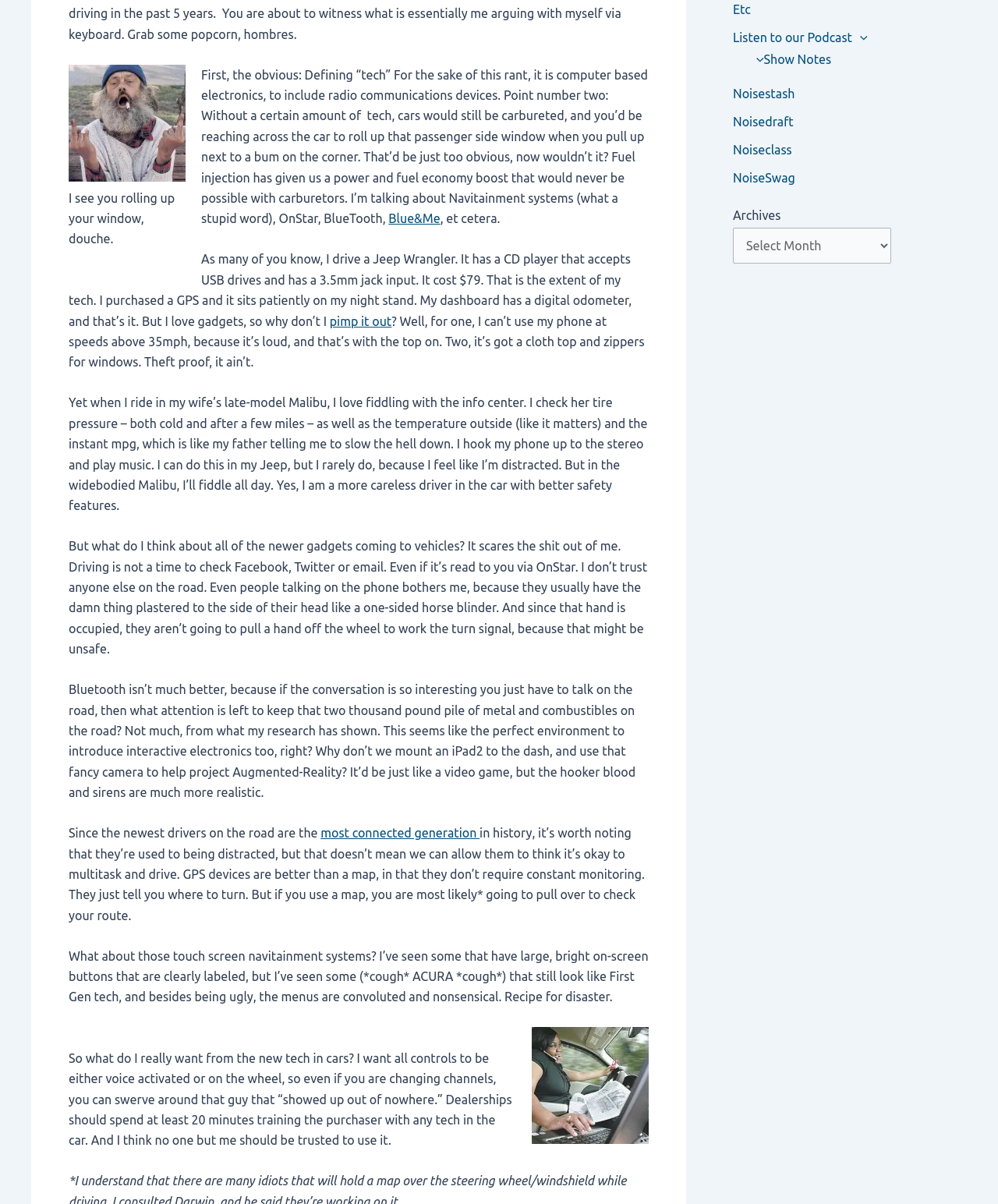Given the description of the UI element: "Show Notes", predict the bounding box coordinates in the form of [left, top, right, bottom], with each value being a float between 0 and 1.

[0.75, 0.043, 0.833, 0.055]